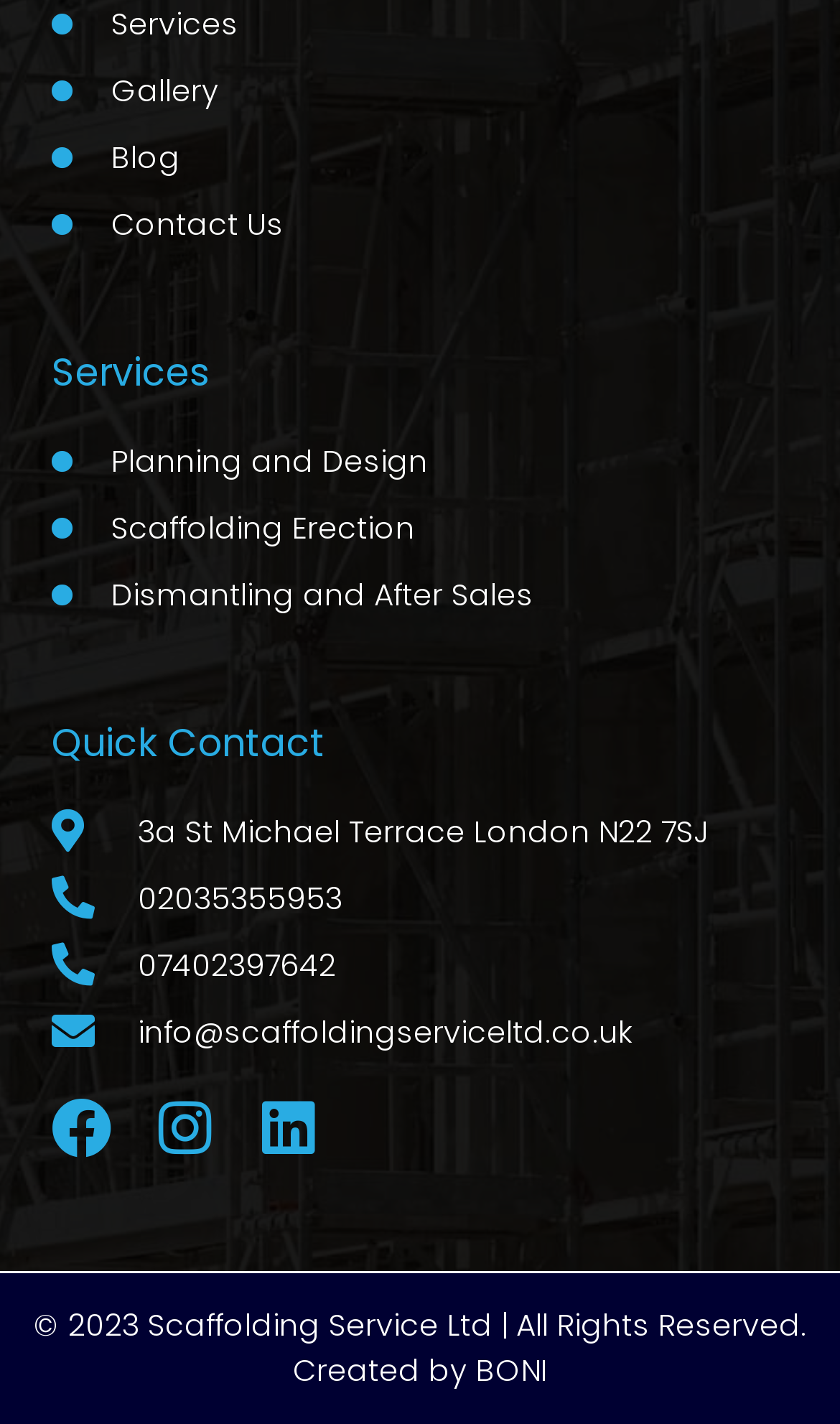Who created the website of Scaffolding Service Ltd?
Please answer the question with a single word or phrase, referencing the image.

BONI